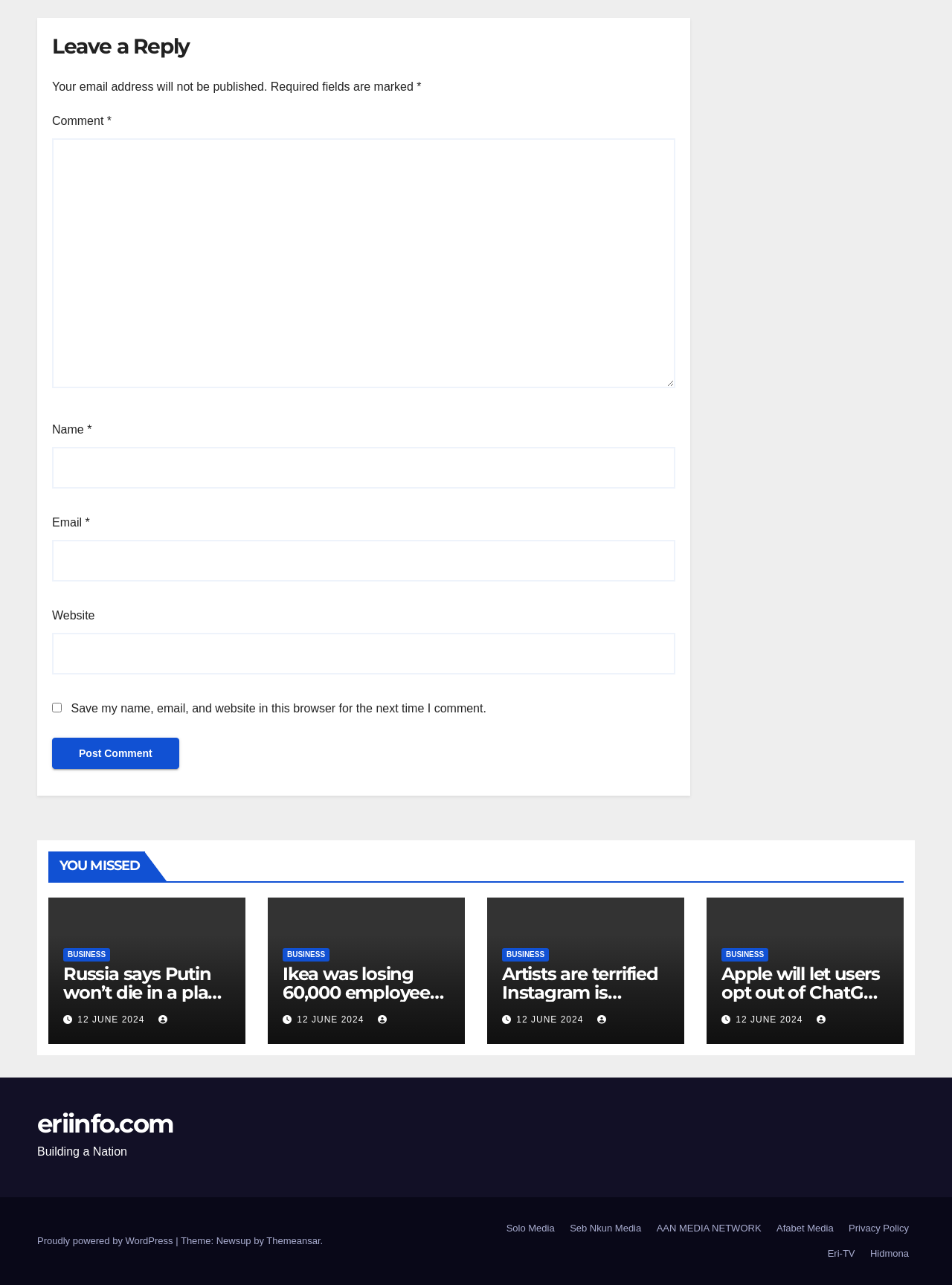What is the purpose of the checkbox labeled 'Save my name, email, and website in this browser for the next time I comment.'?
Refer to the screenshot and respond with a concise word or phrase.

Save user information